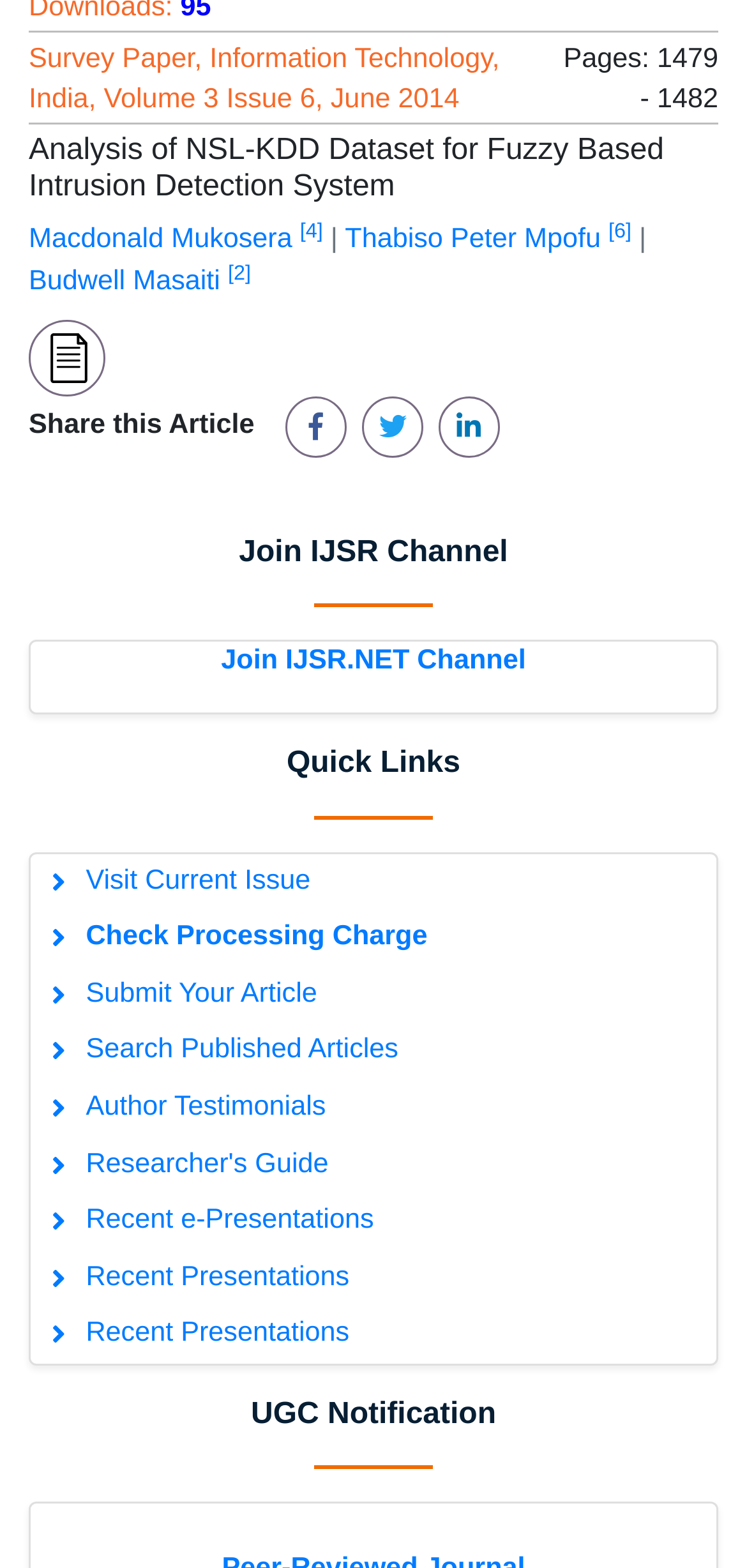Answer the following inquiry with a single word or phrase:
How many social media sharing icons are there?

3